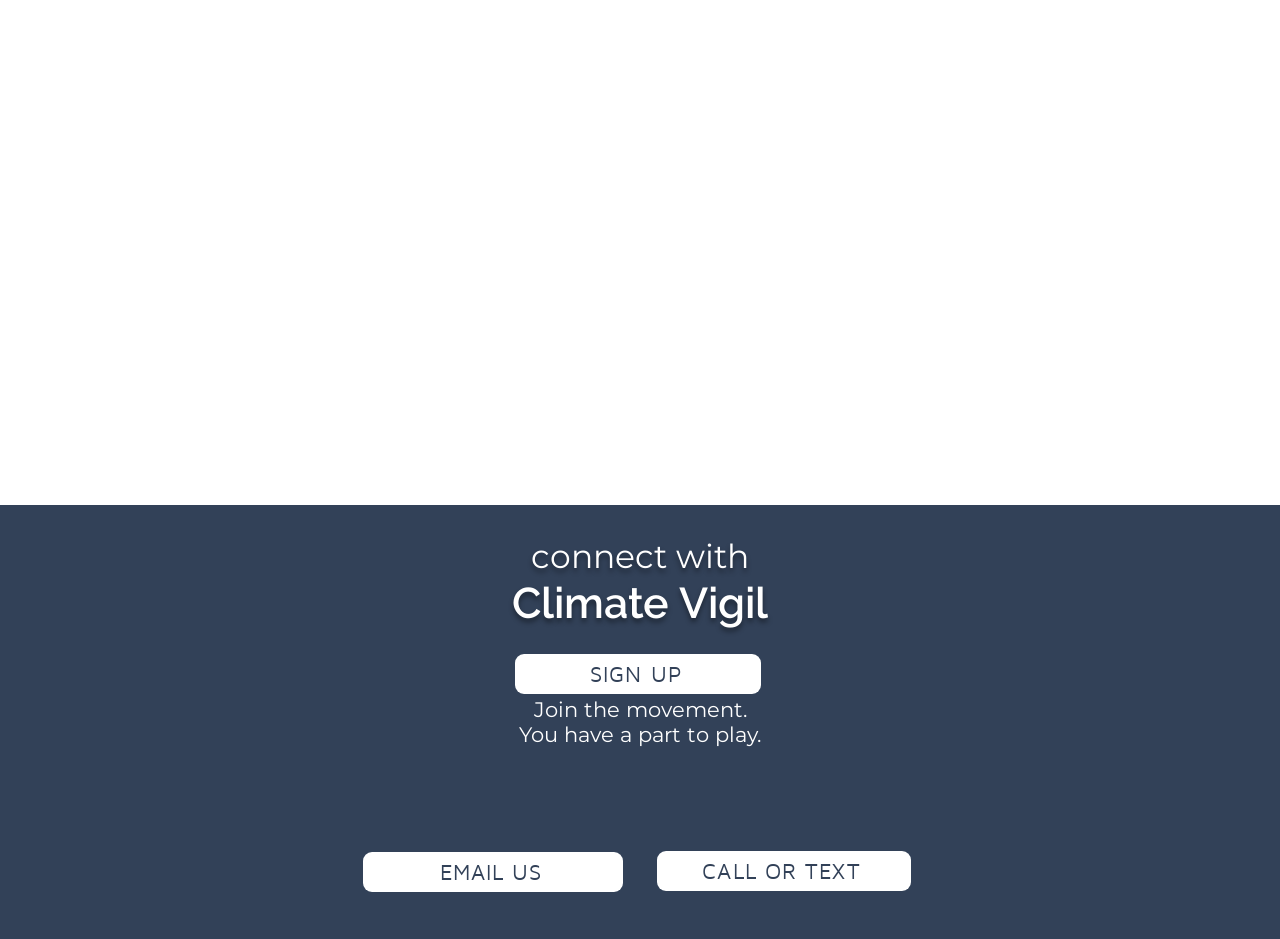What is the text on the button next to 'Join the movement'?
Using the image as a reference, give an elaborate response to the question.

The button next to the text 'Join the movement' has the text 'SIGN UP' and is located at a position with a bounding box coordinate of [0.402, 0.696, 0.595, 0.739].